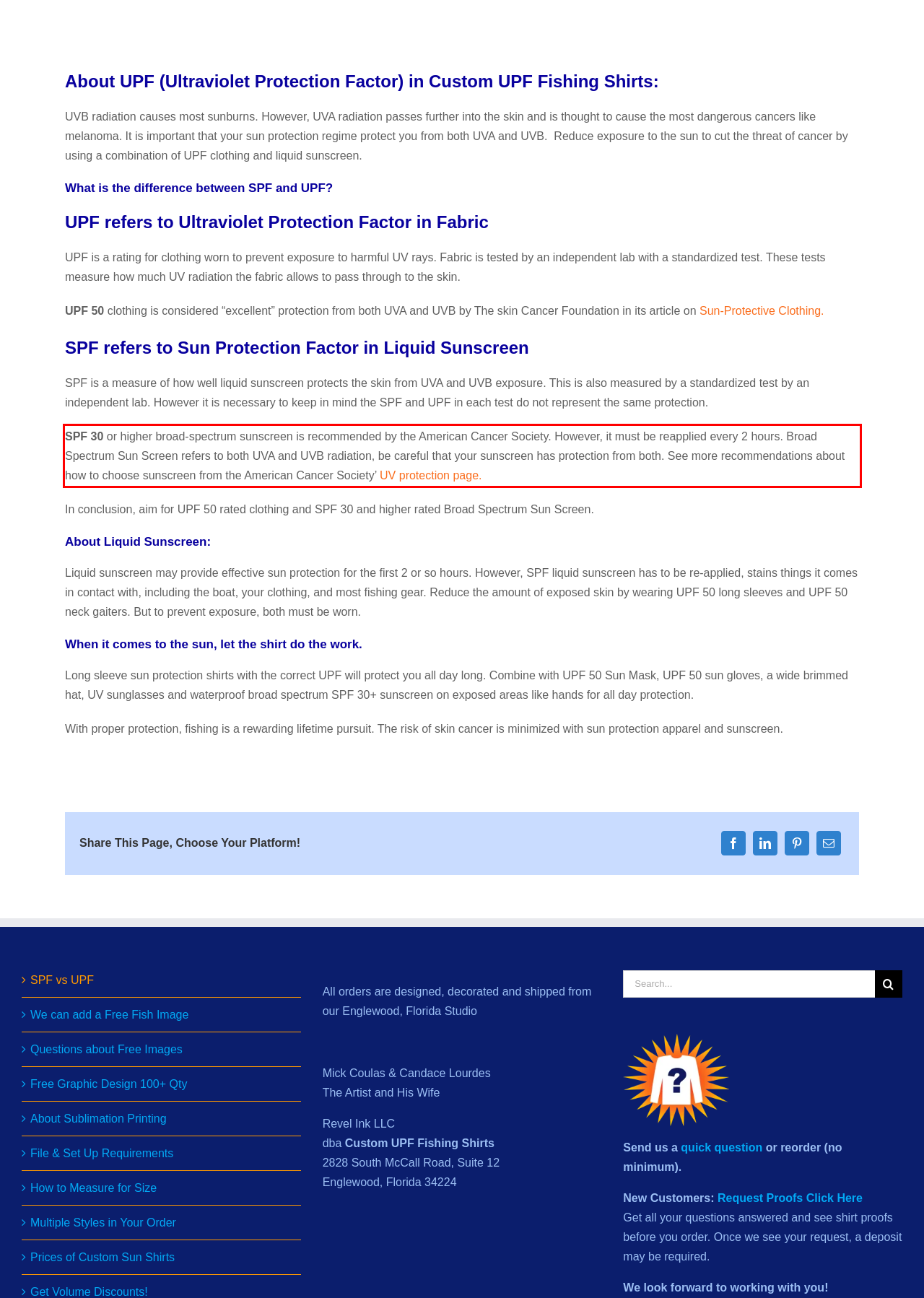Using the provided screenshot, read and generate the text content within the red-bordered area.

SPF 30 or higher broad-spectrum sunscreen is recommended by the American Cancer Society. However, it must be reapplied every 2 hours. Broad Spectrum Sun Screen refers to both UVA and UVB radiation, be careful that your sunscreen has protection from both. See more recommendations about how to choose sunscreen from the American Cancer Society’ UV protection page.